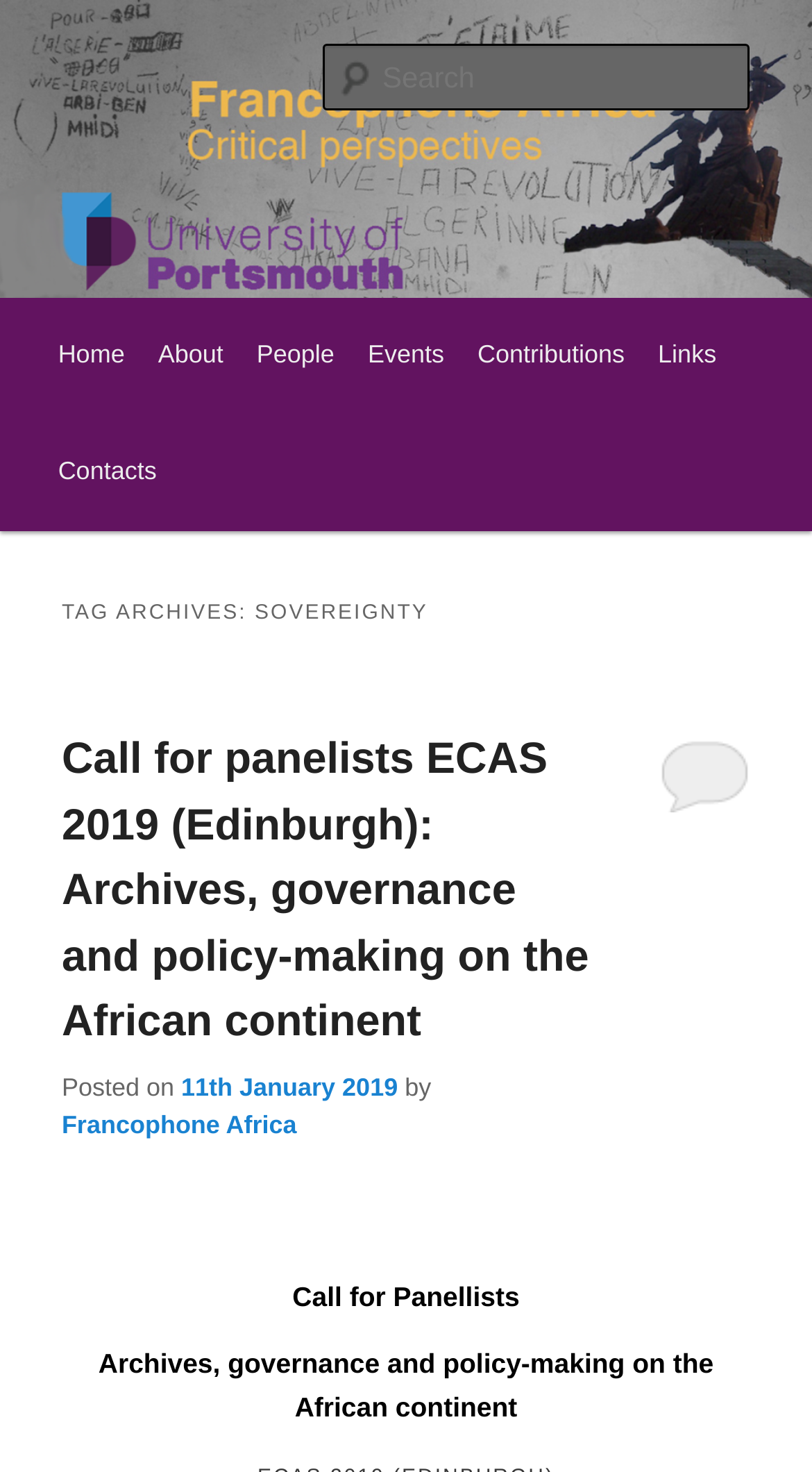Summarize the webpage in an elaborate manner.

The webpage is about "Rethinking Francophone Africa" and appears to be a blog or academic website. At the top, there are two "Skip to" links, one for primary content and one for secondary content. Below these links, there is a large heading that reads "Rethinking Francophone Africa", which is also a clickable link. 

To the right of the heading, there is an image with the same title. Below the image, there is a search box with a label "Search". 

On the left side of the page, there is a main menu with links to "Home", "About", "People", "Events", "Contributions", "Links", and "Contacts". 

The main content of the page is divided into sections. The first section has a heading "TAG ARCHIVES: SOVEREIGNTY" and appears to be an archive of blog posts or articles related to sovereignty. The first article is titled "Call for panelists ECAS 2019 (Edinburgh): Archives, governance and policy-making on the African continent" and has a link to read more. Below the title, there is a line of text that reads "Posted on 11th January 2019 by Francophone Africa". 

There are more articles or blog posts below, each with a title, a link to read more, and a line of text with the date and author. The articles are separated by a small gap, making it easy to distinguish between them.